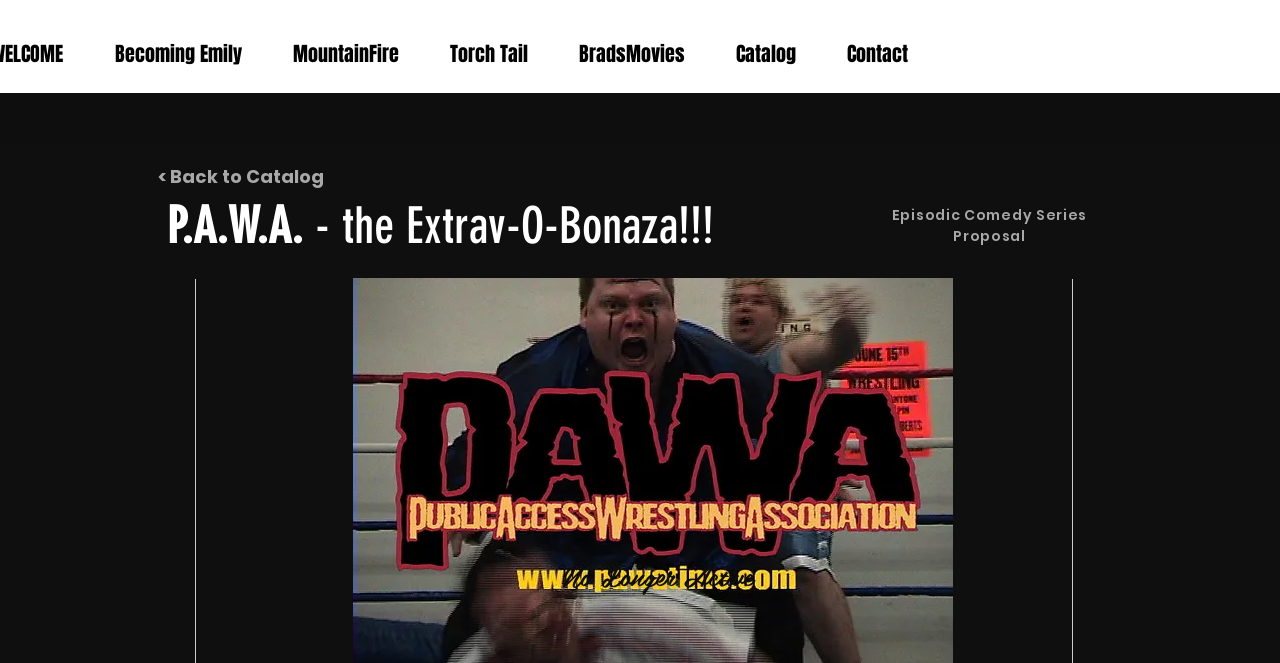Use a single word or phrase to answer this question: 
What is the last heading on the webpage?

No Longer Active